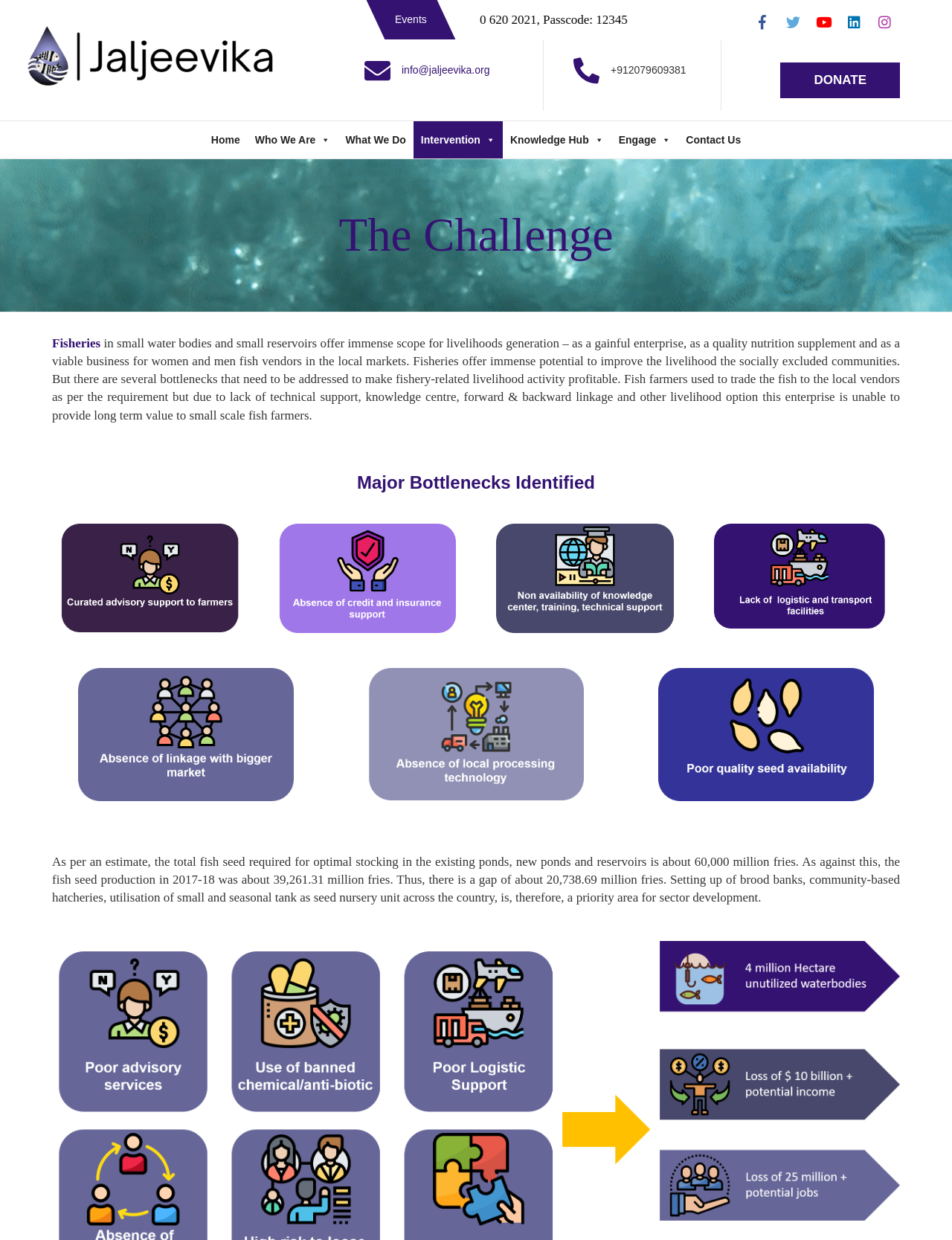Using the webpage screenshot, locate the HTML element that fits the following description and provide its bounding box: "Home".

[0.214, 0.098, 0.26, 0.128]